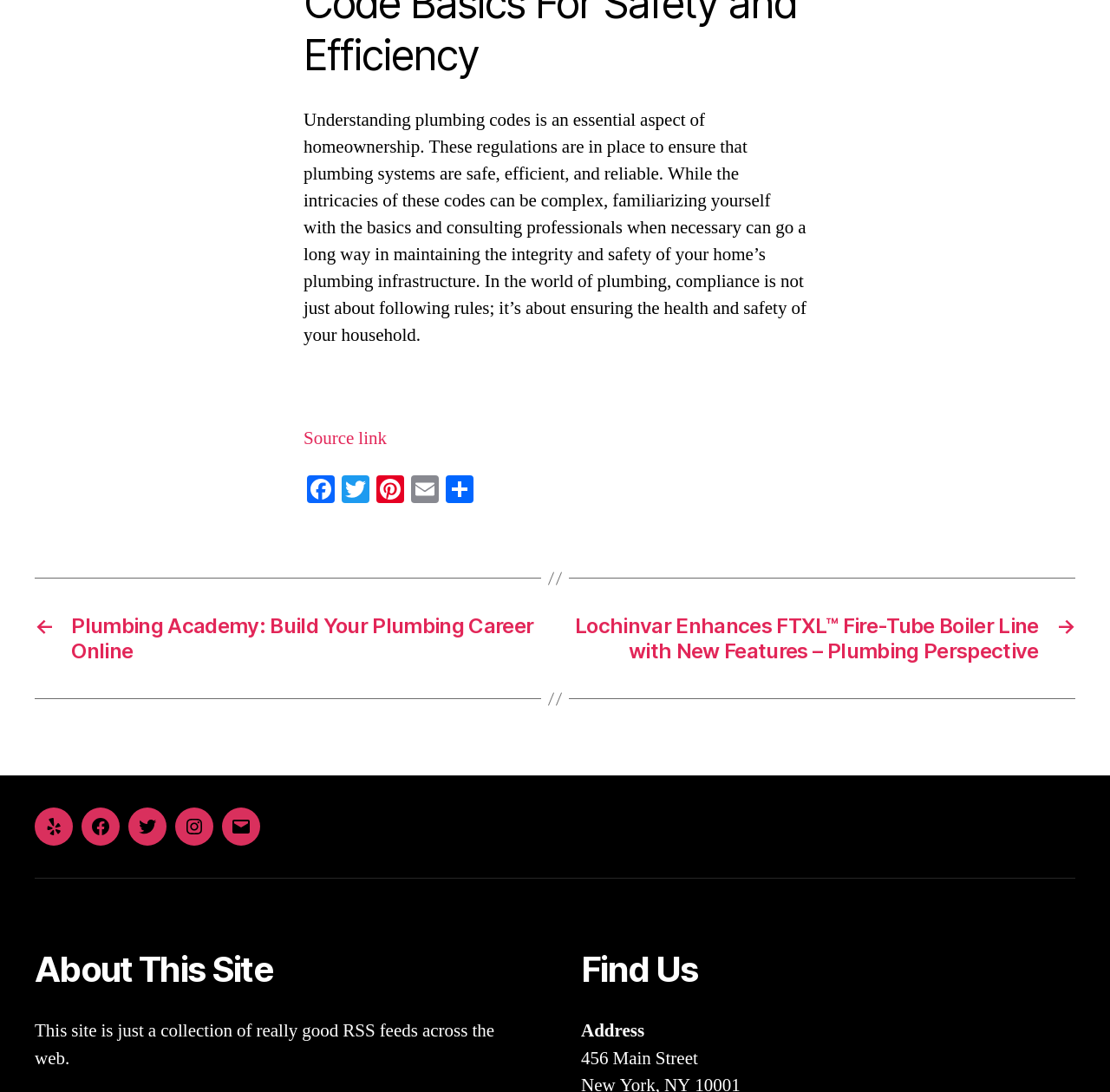Provide the bounding box coordinates for the area that should be clicked to complete the instruction: "Find us on Yelp".

[0.031, 0.74, 0.066, 0.775]